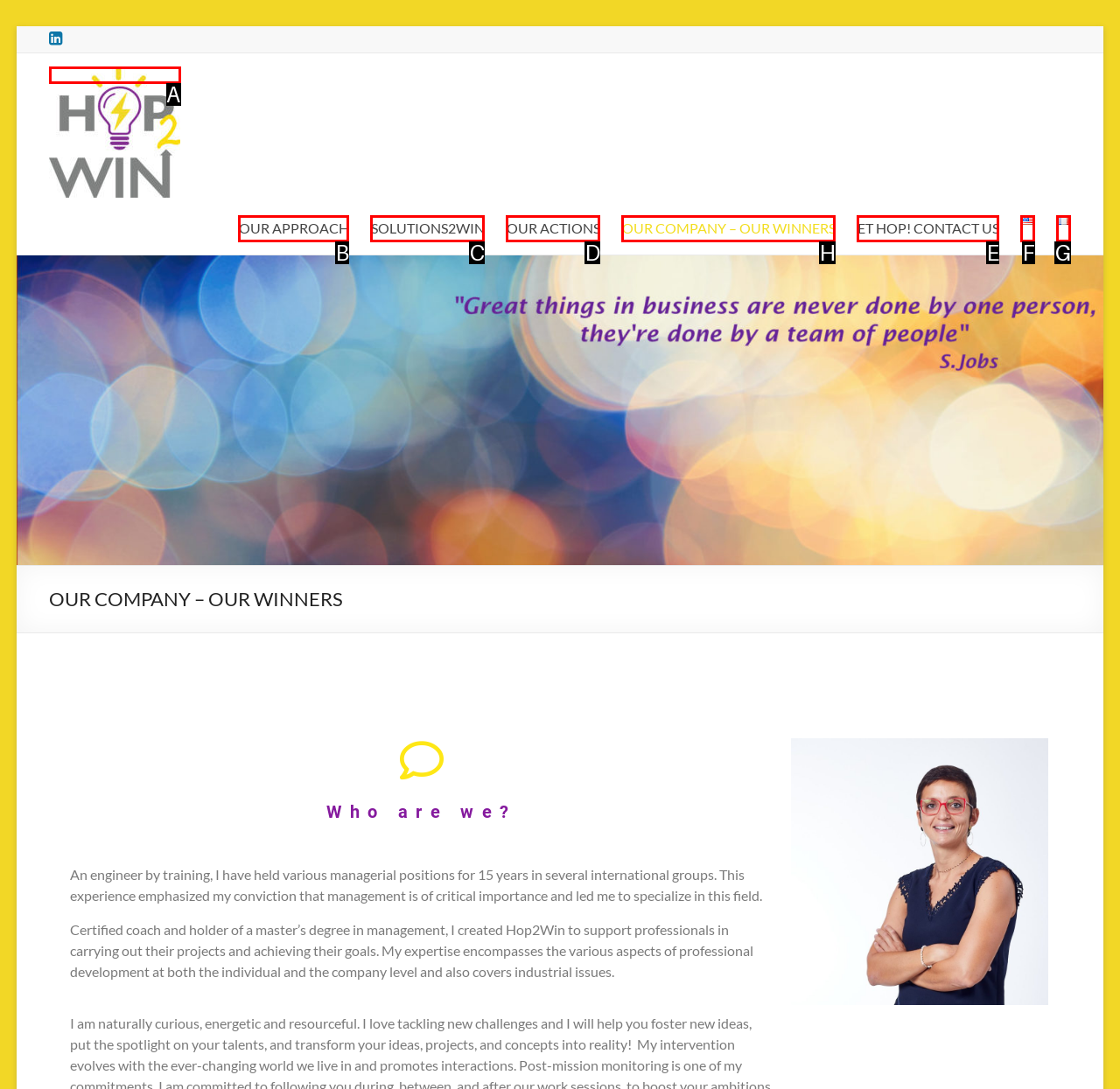From the available options, which lettered element should I click to complete this task: Meet the Experts?

None